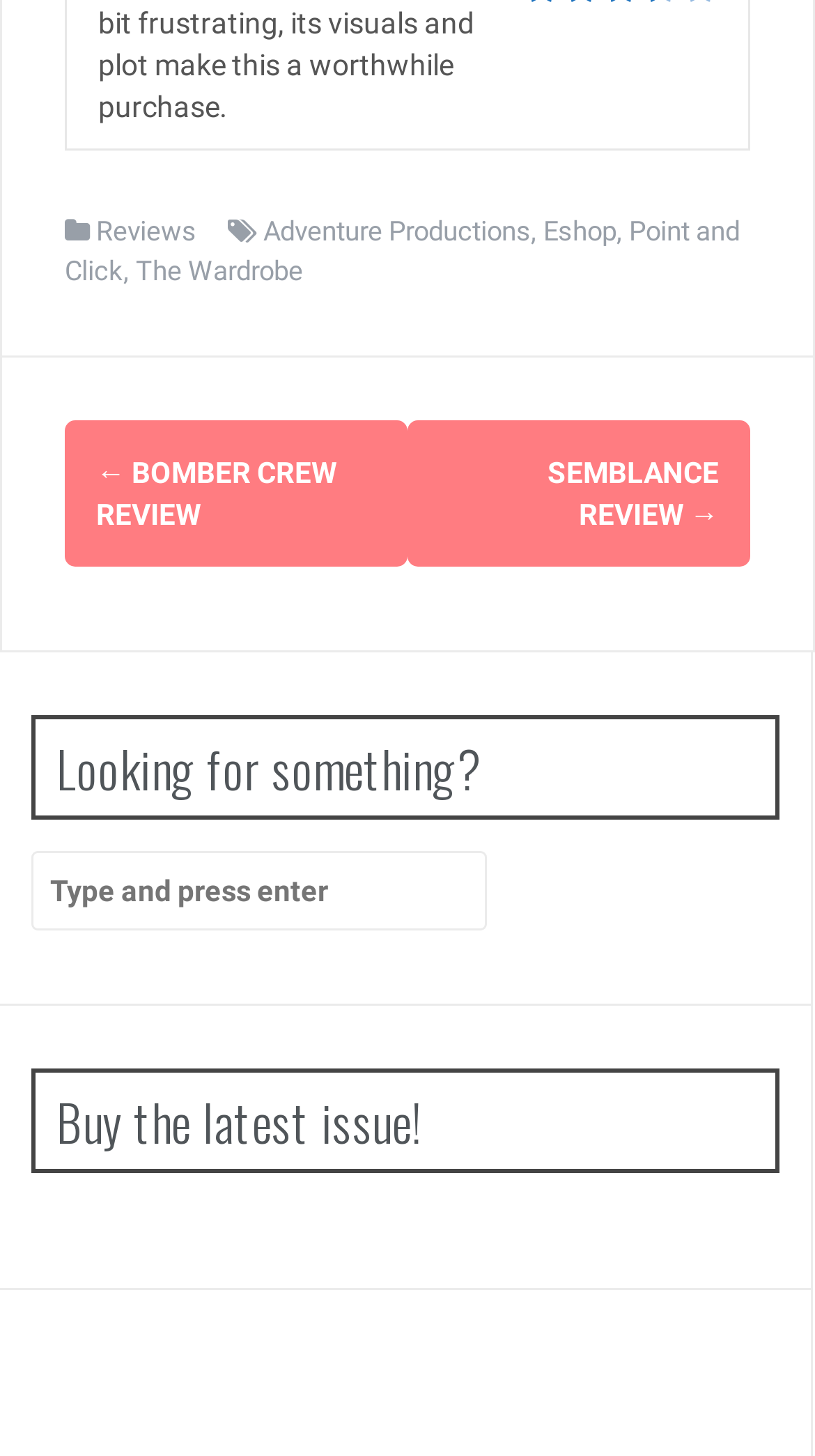Locate the bounding box coordinates of the element to click to perform the following action: 'Buy the latest issue'. The coordinates should be given as four float values between 0 and 1, in the form of [left, top, right, bottom].

[0.038, 0.734, 0.956, 0.806]